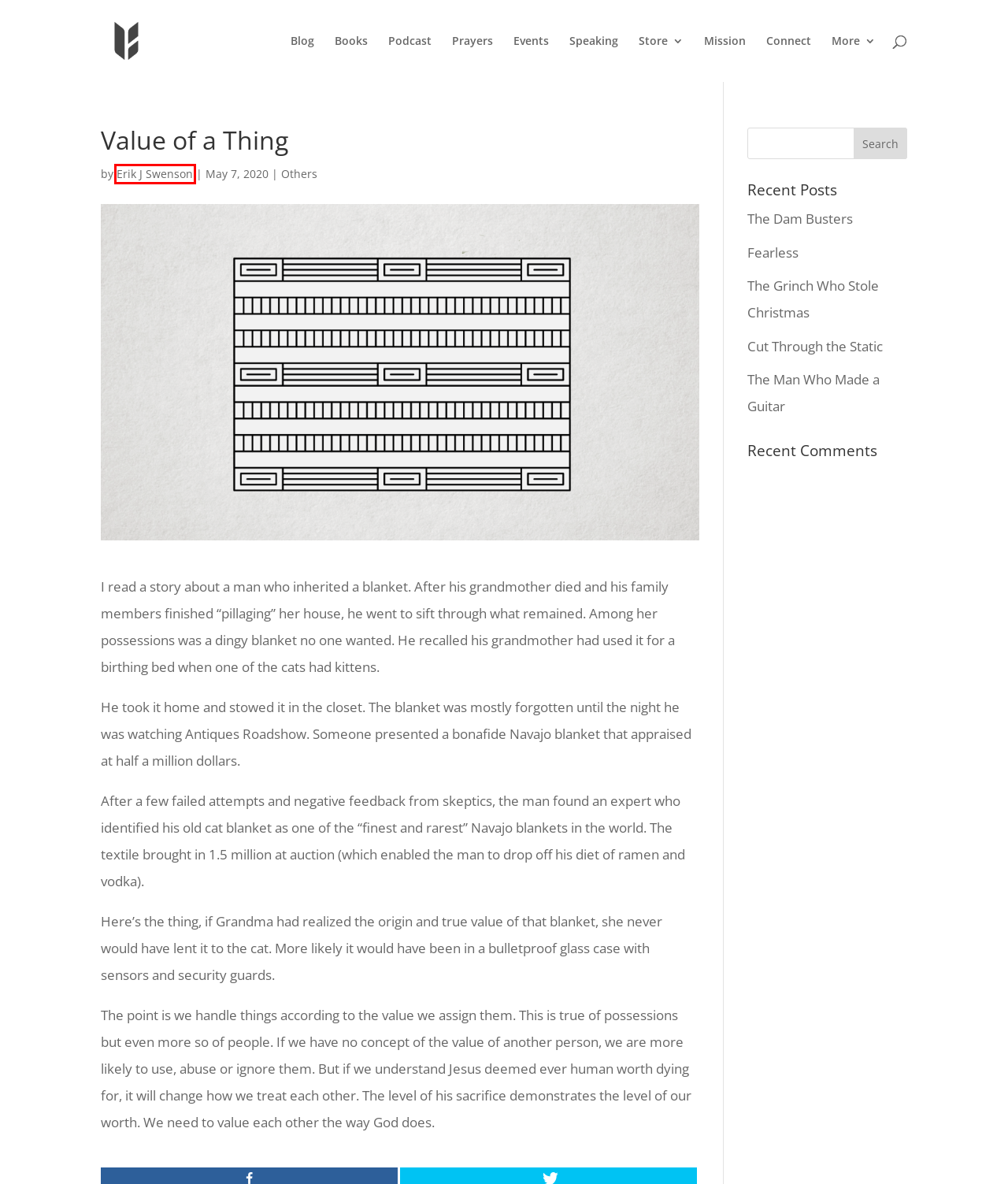Given a screenshot of a webpage with a red bounding box highlighting a UI element, choose the description that best corresponds to the new webpage after clicking the element within the red bounding box. Here are your options:
A. Speaking | https://formedforgood.com
B. The Man Who Made a Guitar | https://formedforgood.com
C. Cut Through the Static | https://formedforgood.com
D. Erik J Swenson | https://formedforgood.com
E. Books | https://formedforgood.com
F. Events | https://formedforgood.com
G. The Dam Busters | https://formedforgood.com
H. The Grinch Who Stole Christmas | https://formedforgood.com

D